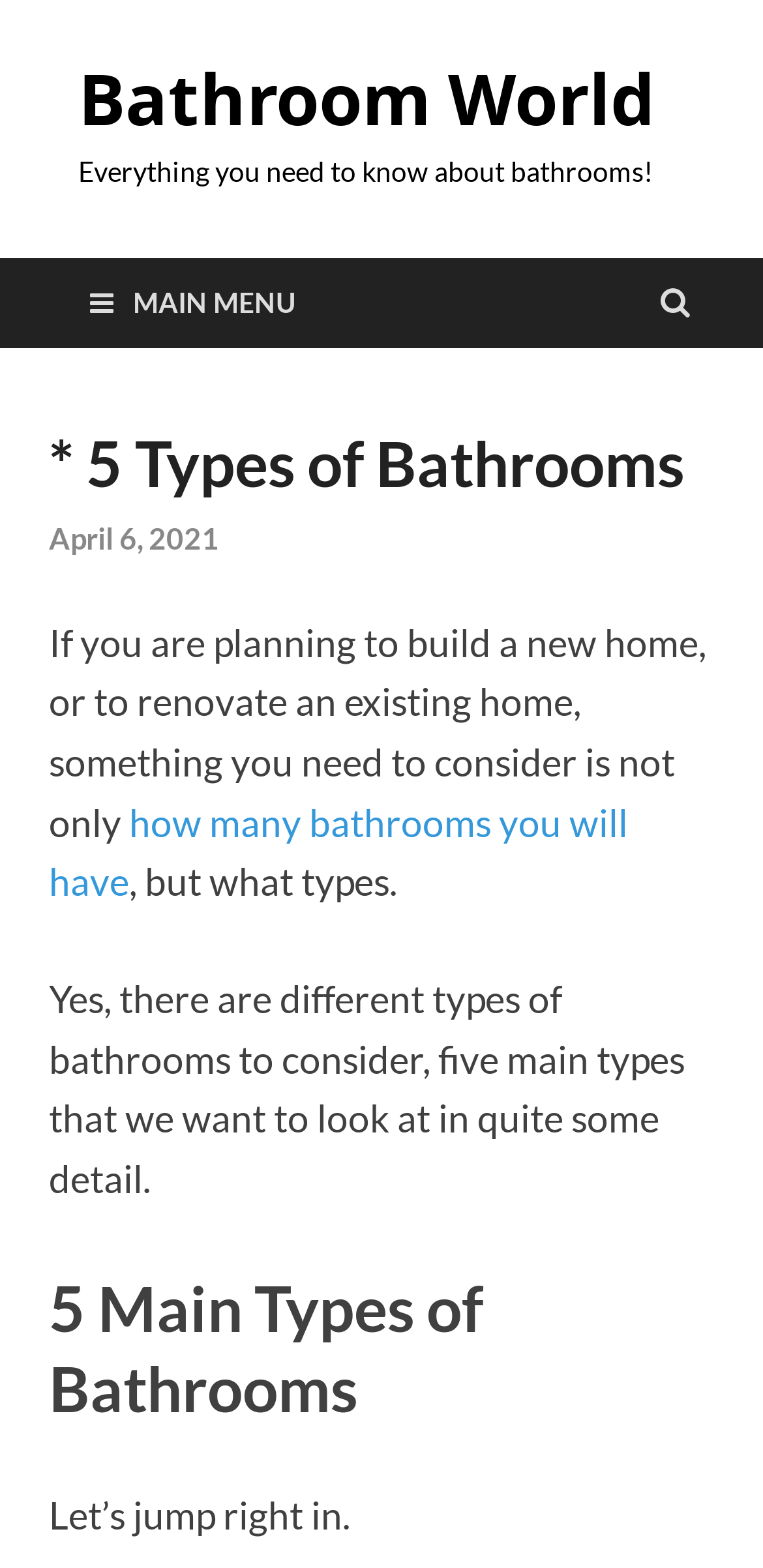What is the main topic of this webpage?
Ensure your answer is thorough and detailed.

Based on the webpage content, it is clear that the main topic is bathrooms, as it discusses the different types of bathrooms to consider when building or renovating a home.